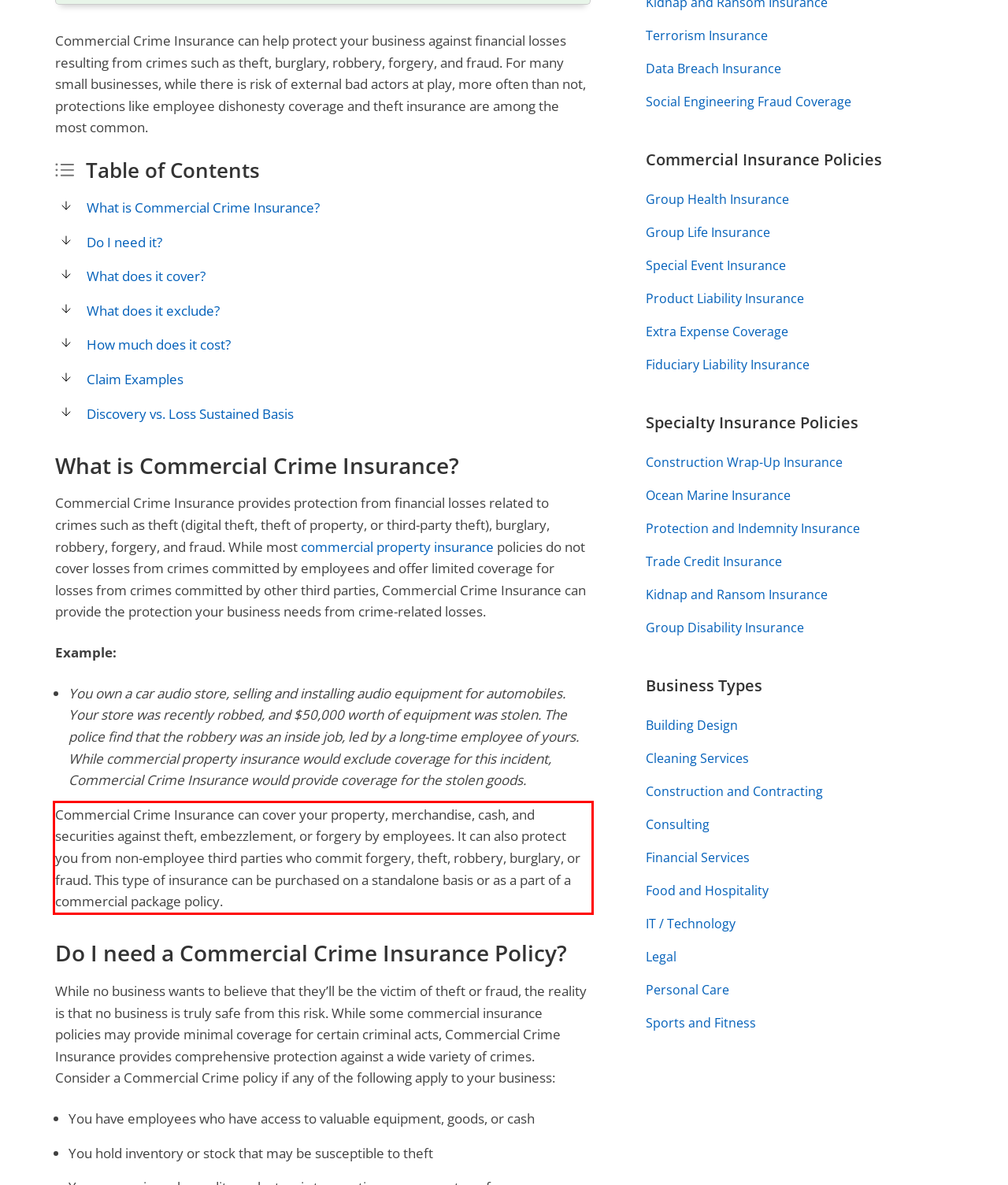Examine the screenshot of the webpage, locate the red bounding box, and generate the text contained within it.

Commercial Crime Insurance can cover your property, merchandise, cash, and securities against theft, embezzlement, or forgery by employees. It can also protect you from non-employee third parties who commit forgery, theft, robbery, burglary, or fraud. This type of insurance can be purchased on a standalone basis or as a part of a commercial package policy.